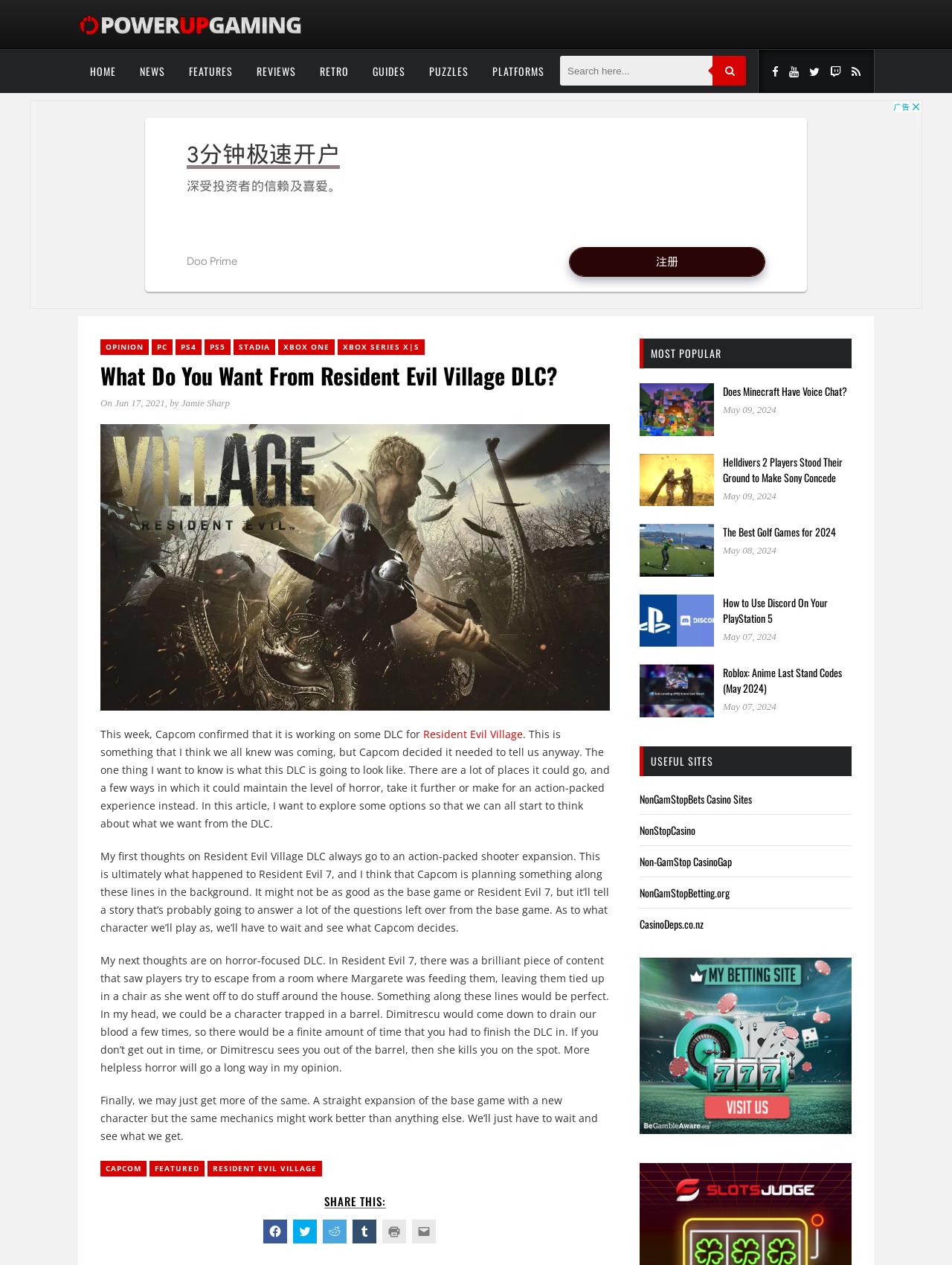Give a short answer using one word or phrase for the question:
Who is the author of the article?

Jamie Sharp